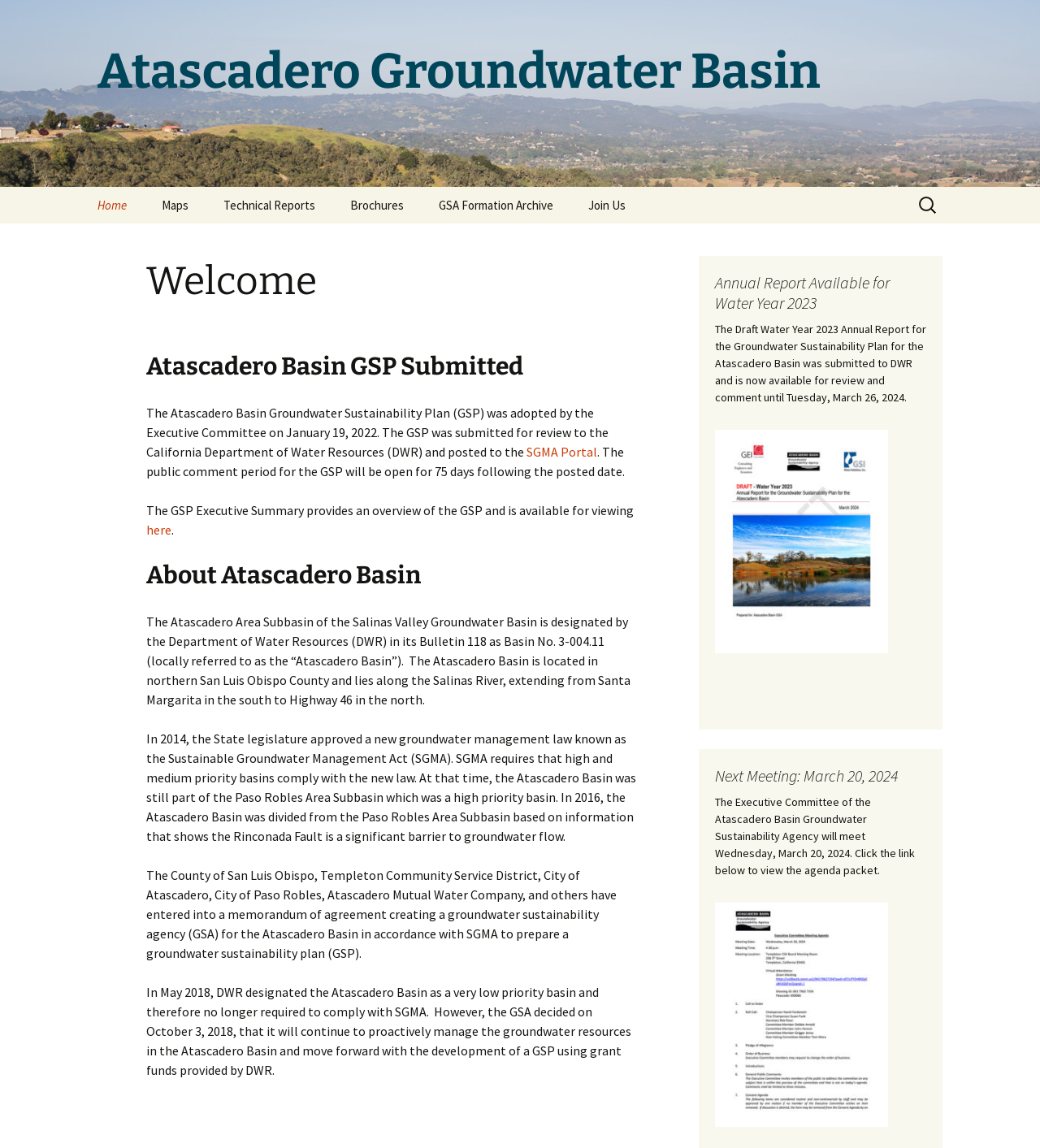What is the location of the Atascadero Basin?
Refer to the image and give a detailed answer to the question.

The answer can be found in the text, which states that the Atascadero Basin is located in northern San Luis Obispo County and lies along the Salinas River, extending from Santa Margarita in the south to Highway 46 in the north.